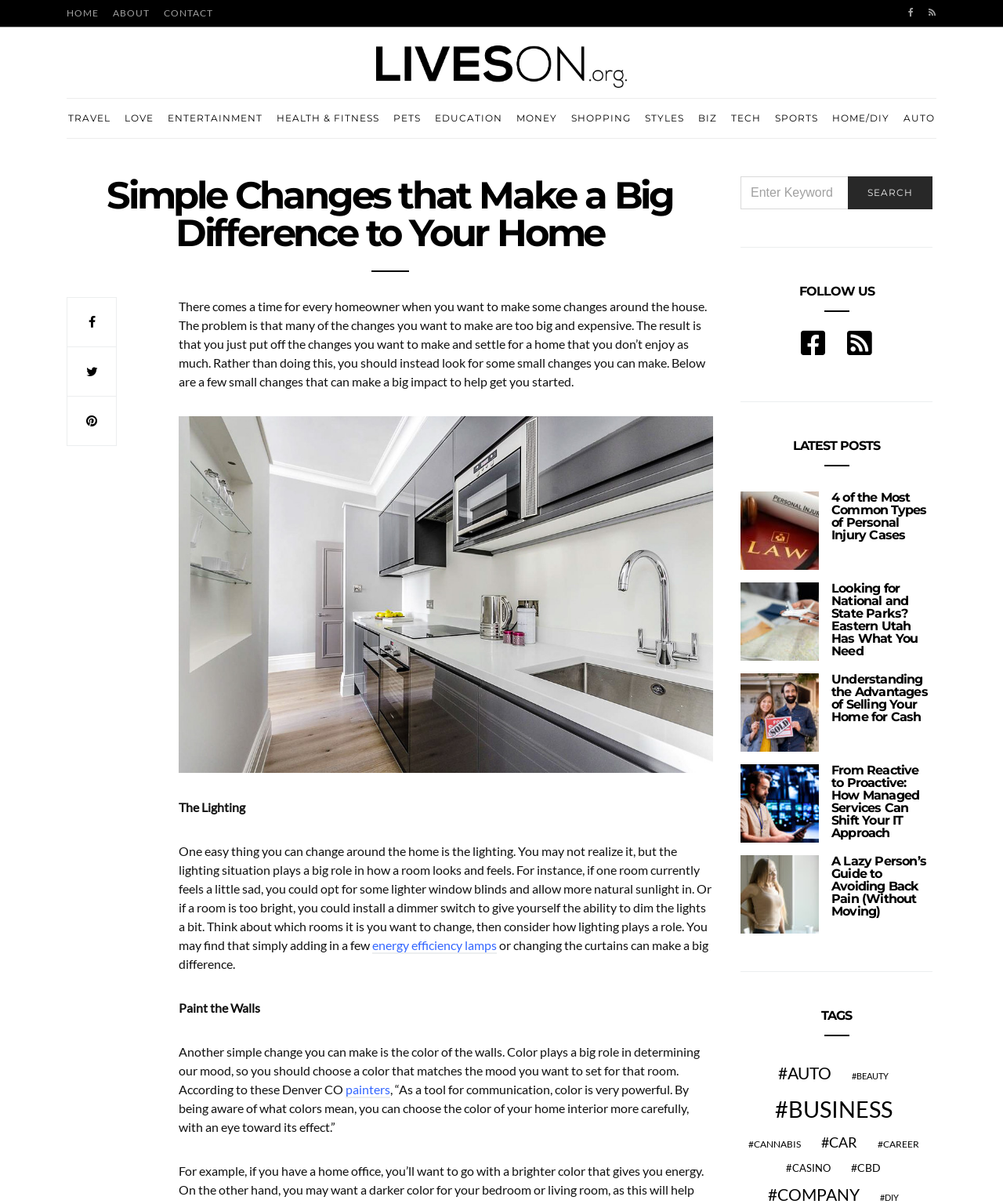Create a detailed narrative describing the layout and content of the webpage.

This webpage is about making simple changes to improve one's home. At the top, there is a navigation menu with links to "HOME", "ABOUT", "CONTACT", and social media icons. Below the navigation menu, there is a heading that reads "Simple Changes that Make a Big Difference to Your Home". 

On the left side of the page, there is a section that discusses the importance of making small changes to one's home. The text explains that many homeowners want to make changes but are deterred by the cost and complexity. It suggests that instead, they should look for small changes that can make a big impact. 

Below this section, there are two articles that provide tips on making simple changes. The first article discusses the importance of lighting in a room and how it can affect the mood. It suggests changing window blinds or installing dimmer switches to improve the lighting. The second article talks about the impact of wall color on one's mood and suggests choosing a color that matches the desired mood for a room.

On the right side of the page, there is a search bar with a button that says "SEARCH". Below the search bar, there are links to follow the website on social media. 

Further down the page, there is a section that displays the latest posts from the website. There are four articles listed, each with a heading and a link to read more. The articles are about personal injury cases, national and state parks, selling a home for cash, and managed IT services.

At the bottom of the page, there is a section that lists tags or categories, including "Auto", "Beauty", "Business", and others. Each tag has a number of items associated with it, and clicking on the tag will likely take the user to a page with related articles.